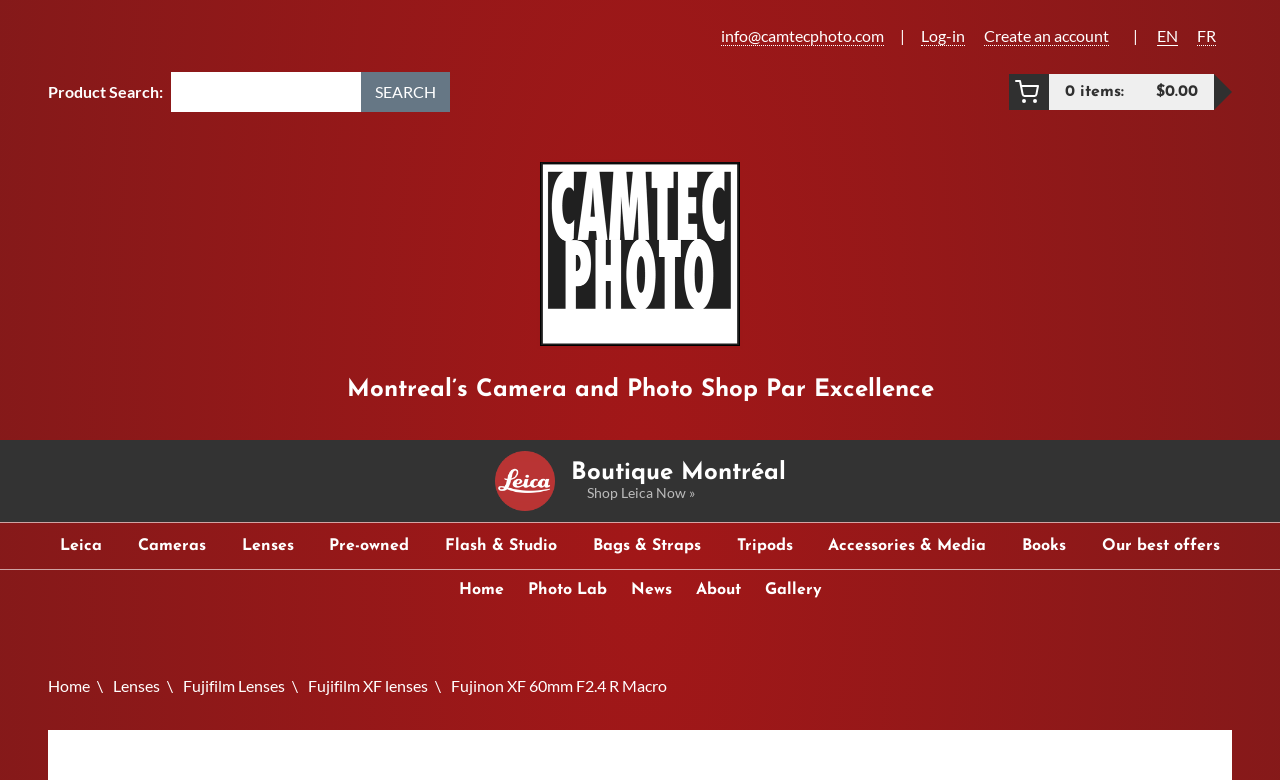Identify the coordinates of the bounding box for the element that must be clicked to accomplish the instruction: "search for a product".

[0.134, 0.092, 0.282, 0.144]